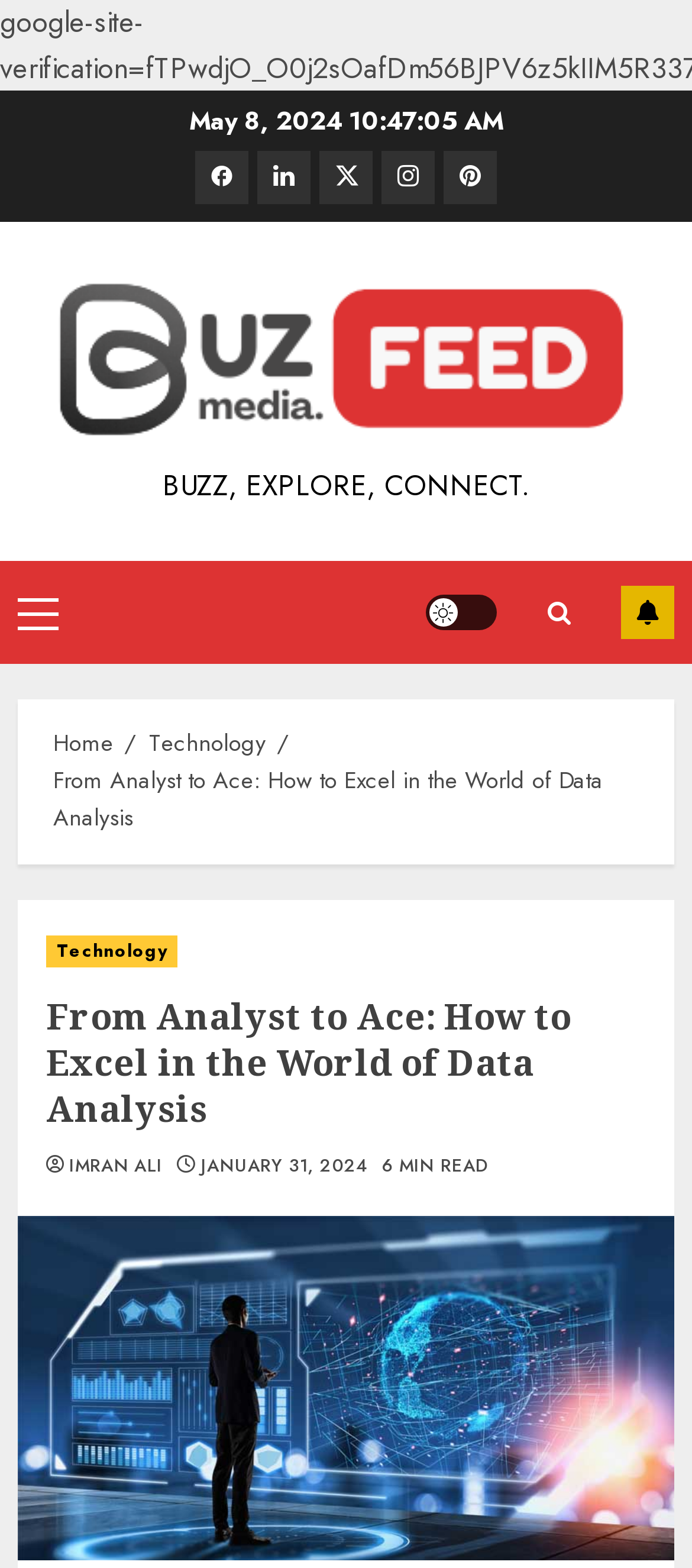Locate the primary headline on the webpage and provide its text.

From Analyst to Ace: How to Excel in the World of Data Analysis